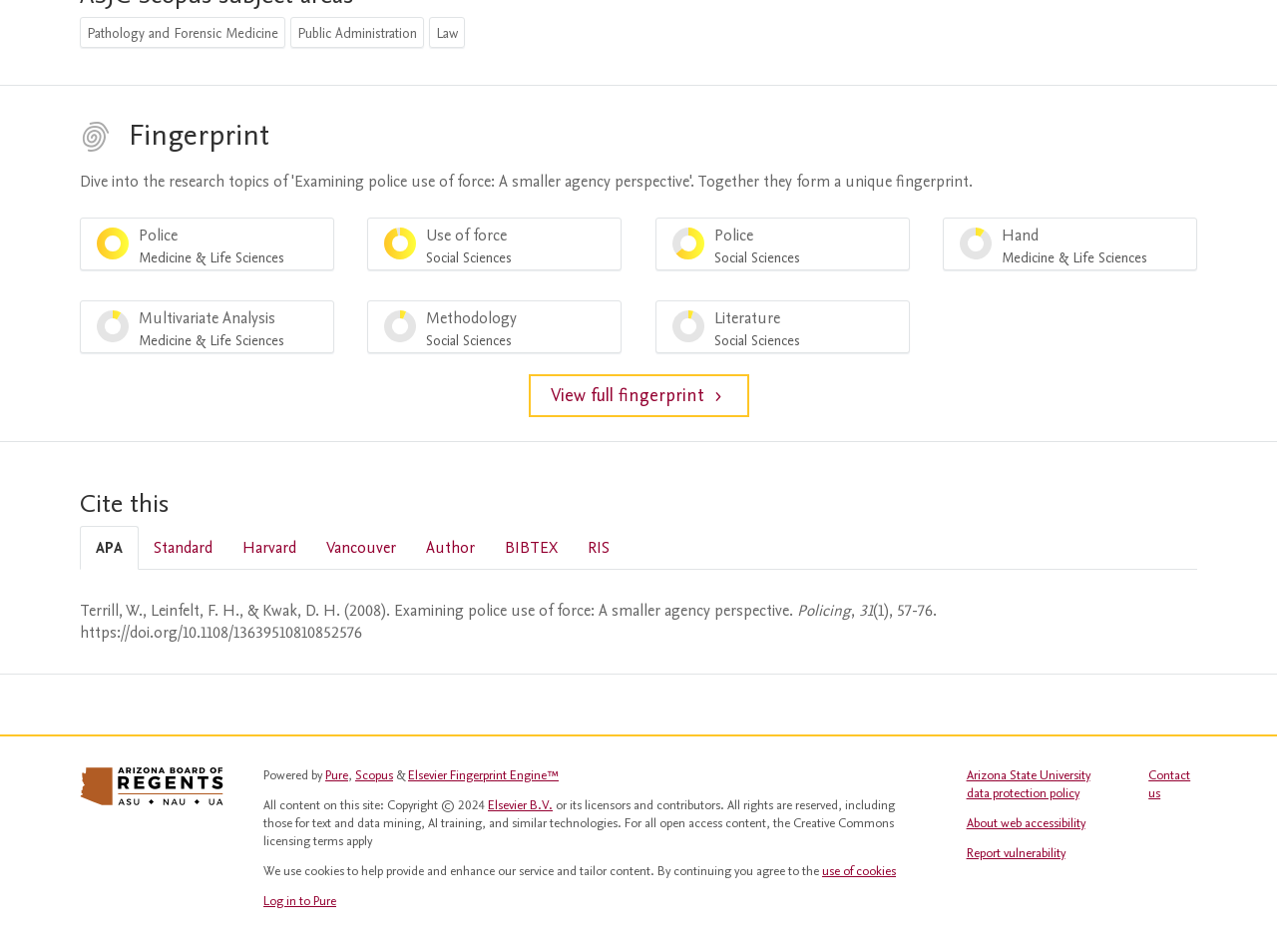Please locate the bounding box coordinates of the region I need to click to follow this instruction: "Log in to Pure".

[0.206, 0.937, 0.263, 0.956]